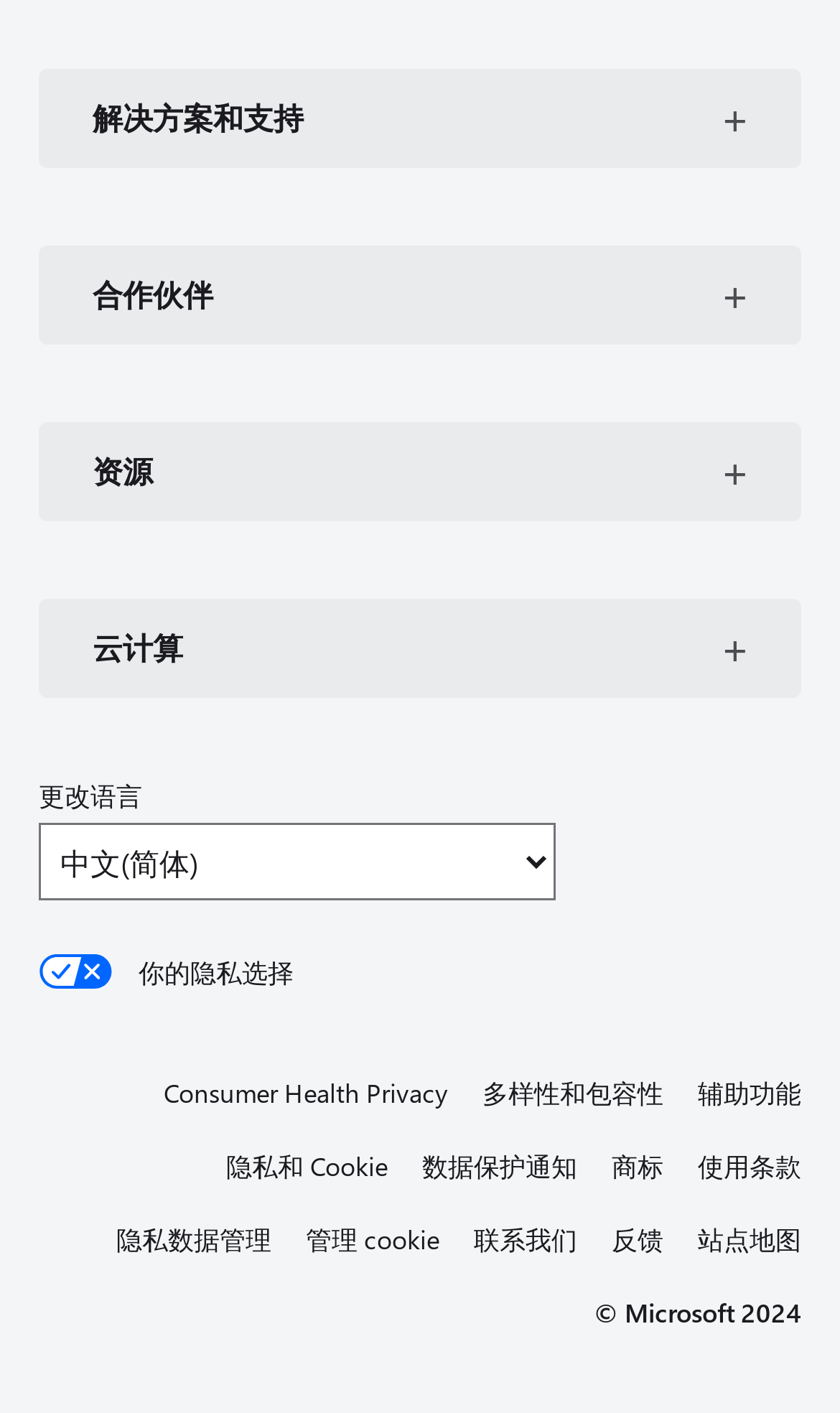What is the purpose of the '解决方案和支持 +' button?
Using the image, elaborate on the answer with as much detail as possible.

The button '解决方案和支持 +' has a description 'expanded: False' which implies that it can be expanded to show more solutions and support options.